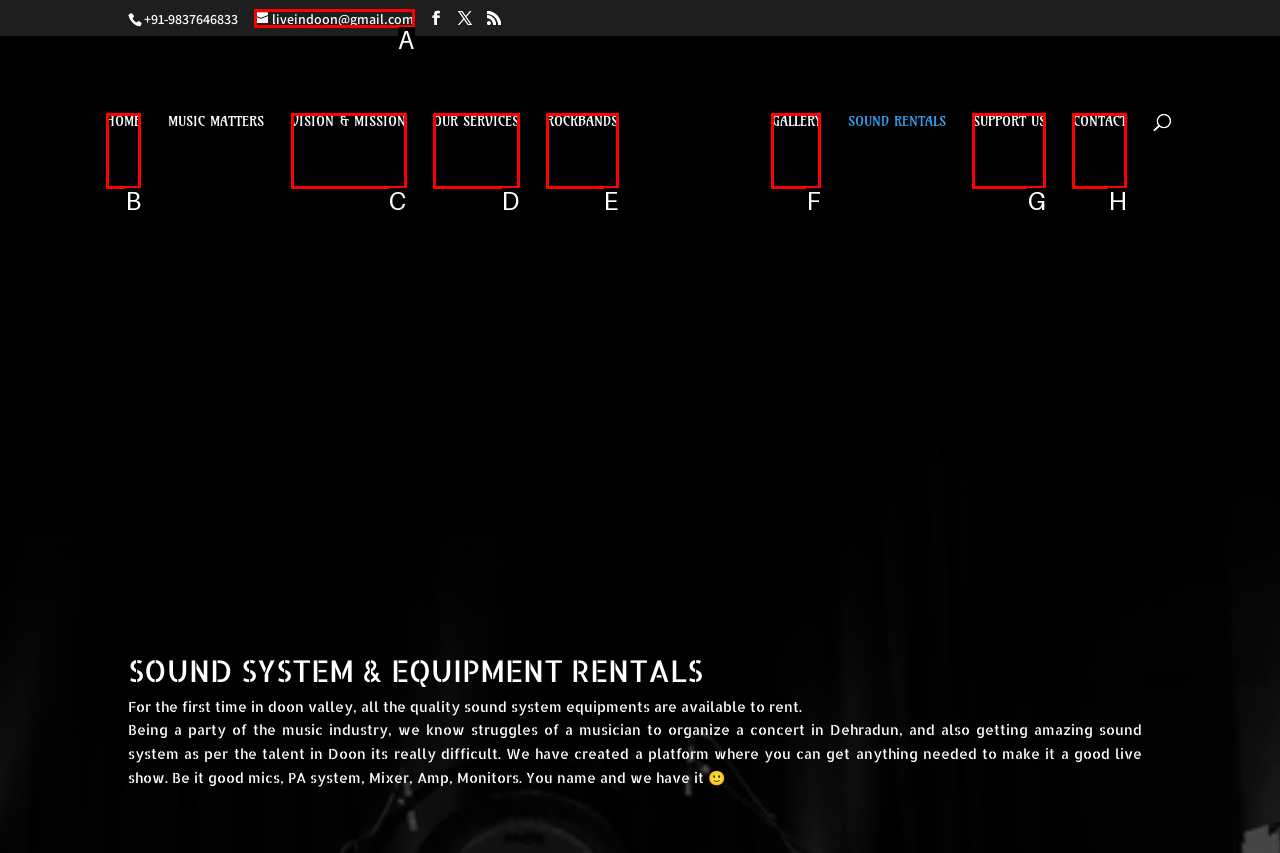Determine the letter of the UI element I should click on to complete the task: go to home page from the provided choices in the screenshot.

B